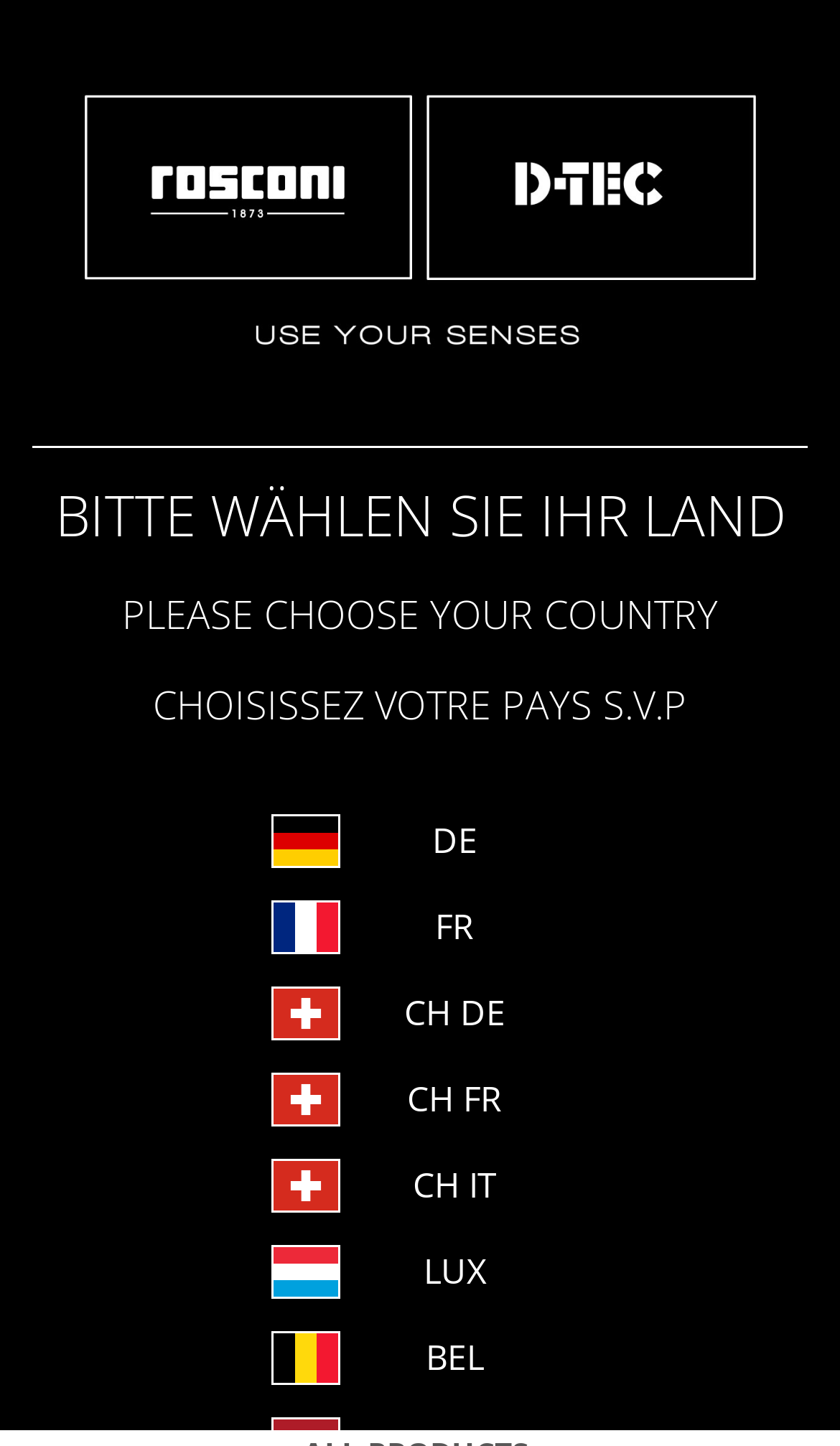Locate the bounding box coordinates of the item that should be clicked to fulfill the instruction: "Learn about cryptocurrency".

None